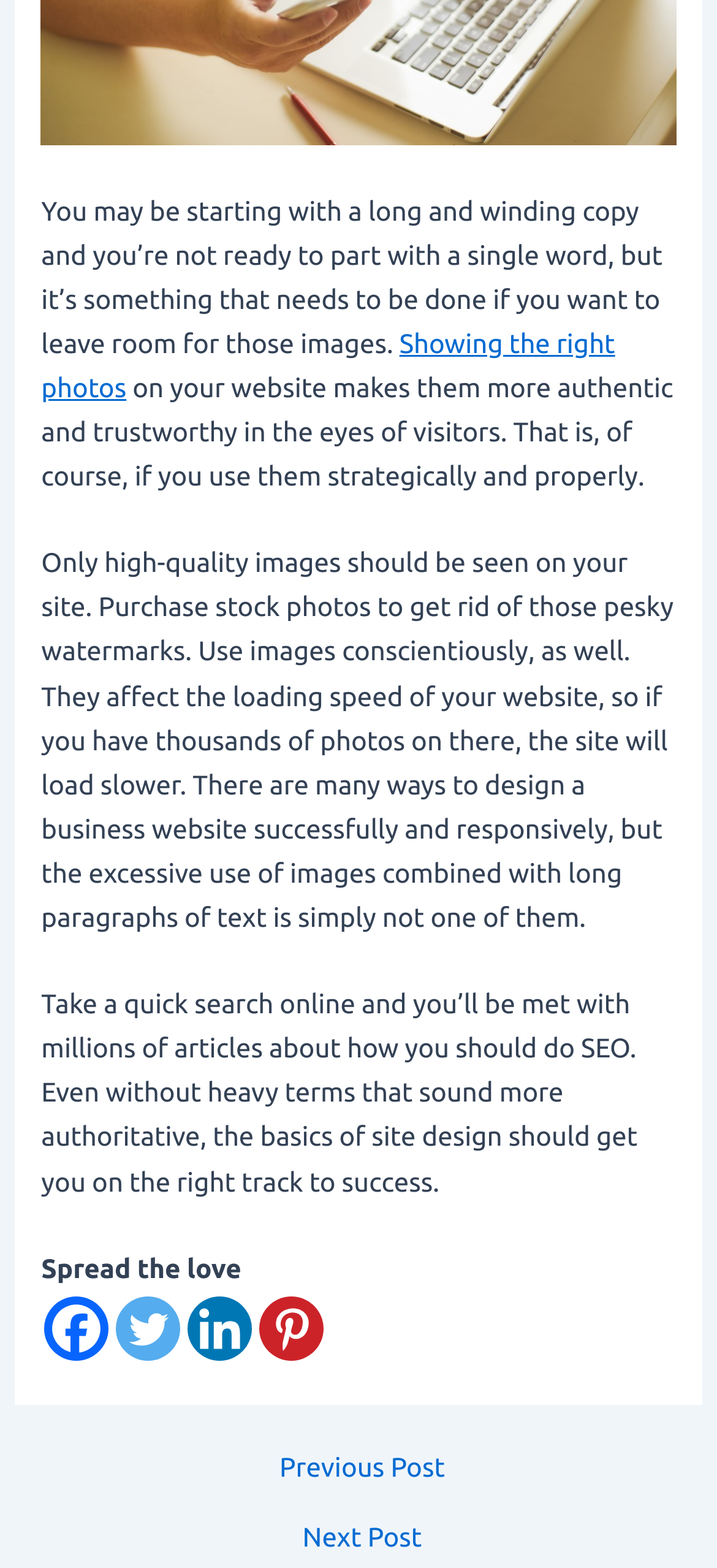What is the purpose of using high-quality images on a website?
Using the image, elaborate on the answer with as much detail as possible.

According to the webpage, using high-quality images on a website makes it more authentic and trustworthy in the eyes of visitors. This is mentioned in the paragraph that starts with 'Only high-quality images should be seen on your site...'.